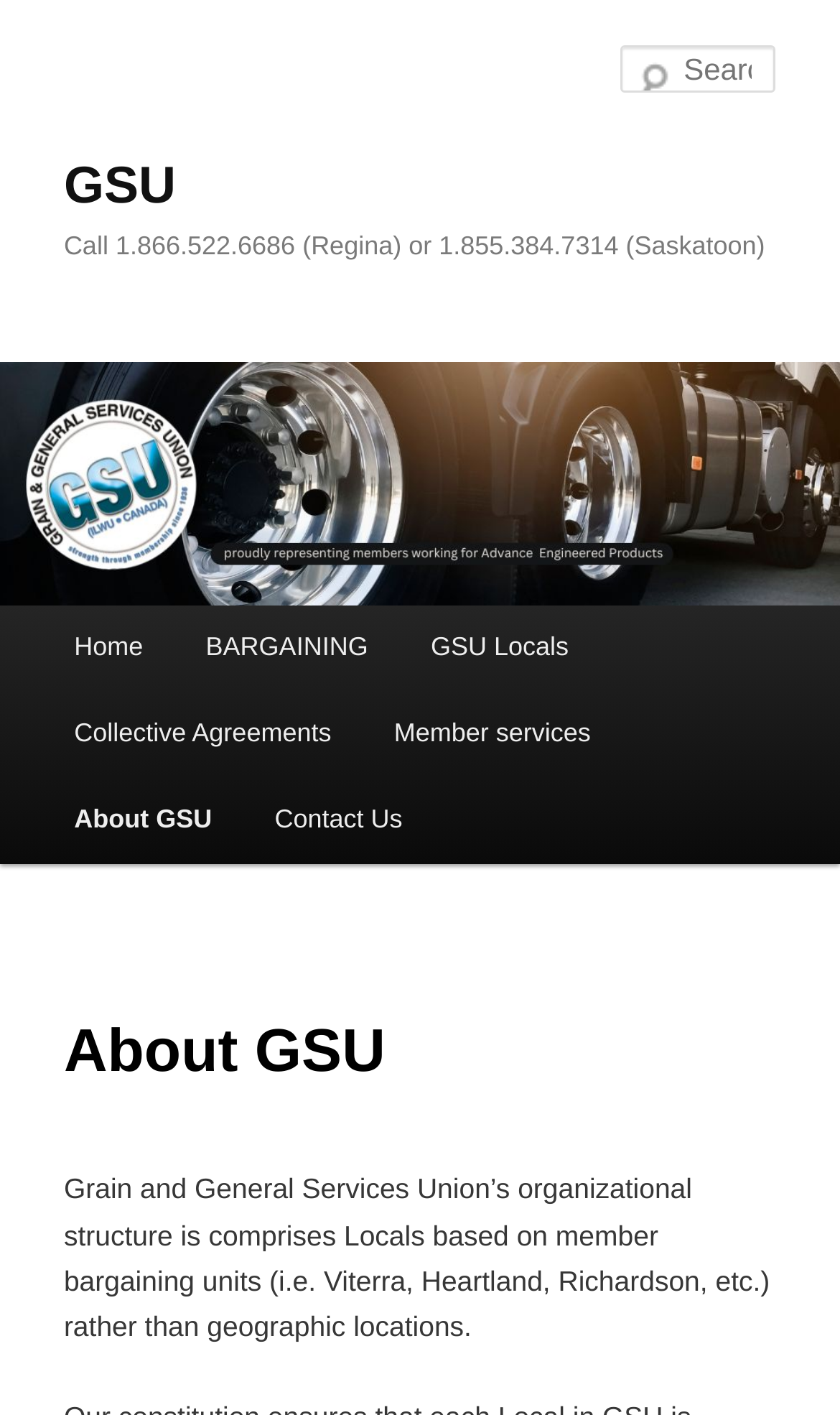Based on the element description "Contact Us", predict the bounding box coordinates of the UI element.

[0.29, 0.549, 0.516, 0.61]